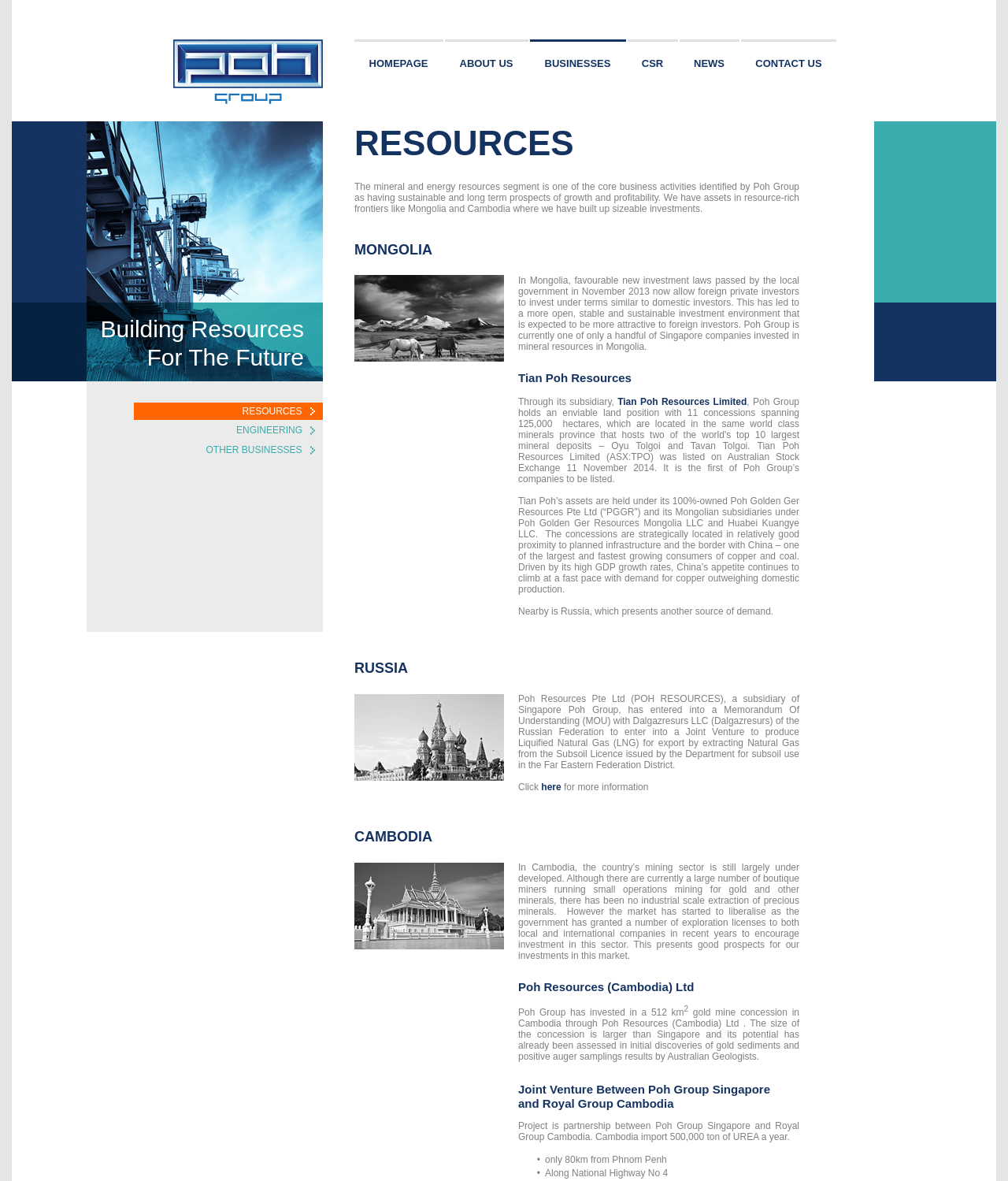Locate the bounding box for the described UI element: "Tian Poh Resources Limited". Ensure the coordinates are four float numbers between 0 and 1, formatted as [left, top, right, bottom].

[0.613, 0.336, 0.741, 0.345]